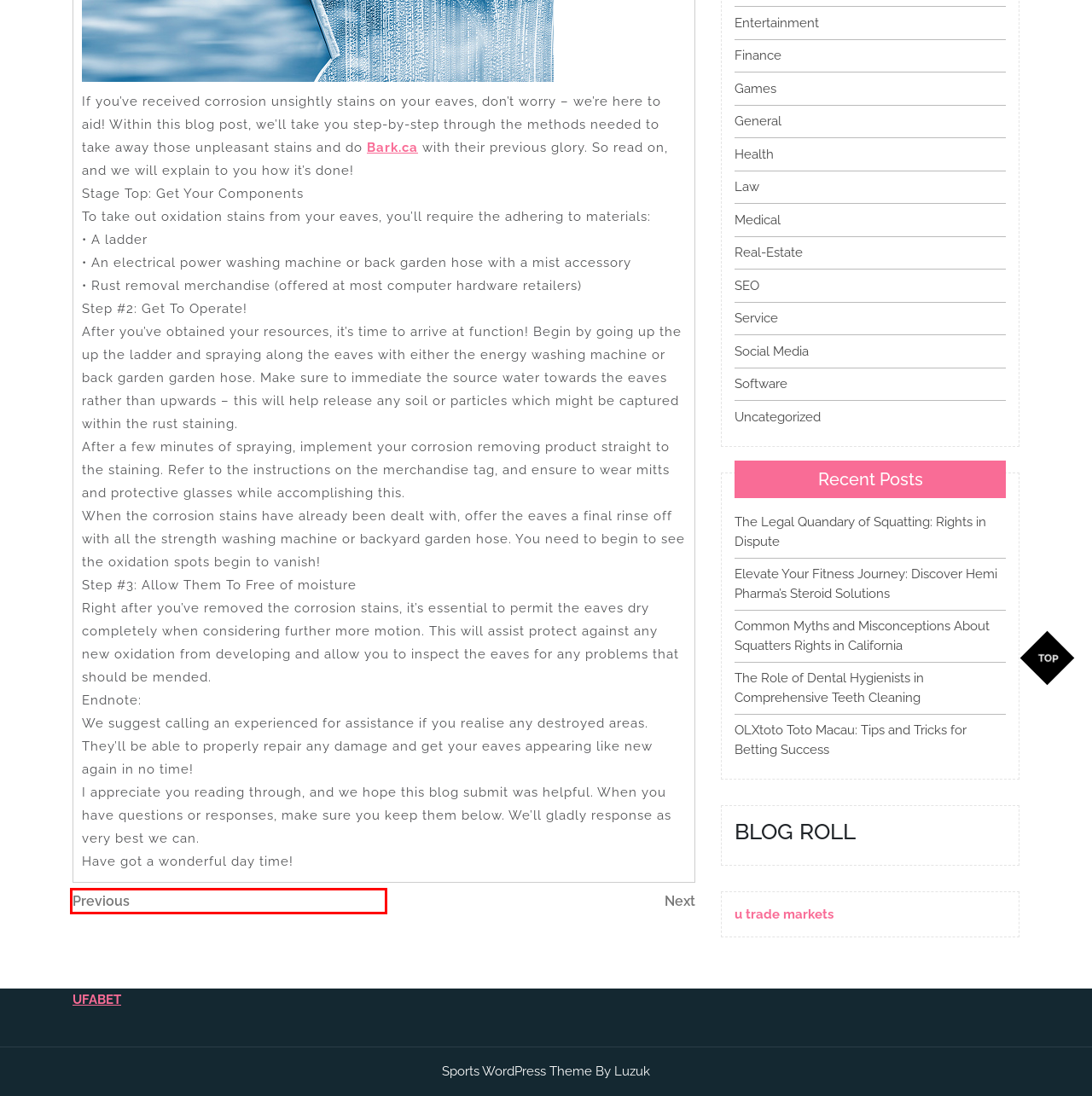You have a screenshot of a webpage, and a red bounding box highlights an element. Select the webpage description that best fits the new page after clicking the element within the bounding box. Options are:
A. Medical – Future King
B. Software – Future King
C. General – Future King
D. Games – Future King
E. Mistakes to avoid while streaming sports live – Future King
F. Entertainment – Future King
G. The Truth About Zopiclone 10mg: Debunking the Myths – Future King
H. OLXtoto Toto Macau: Tips and Tricks for Betting Success – Future King

E